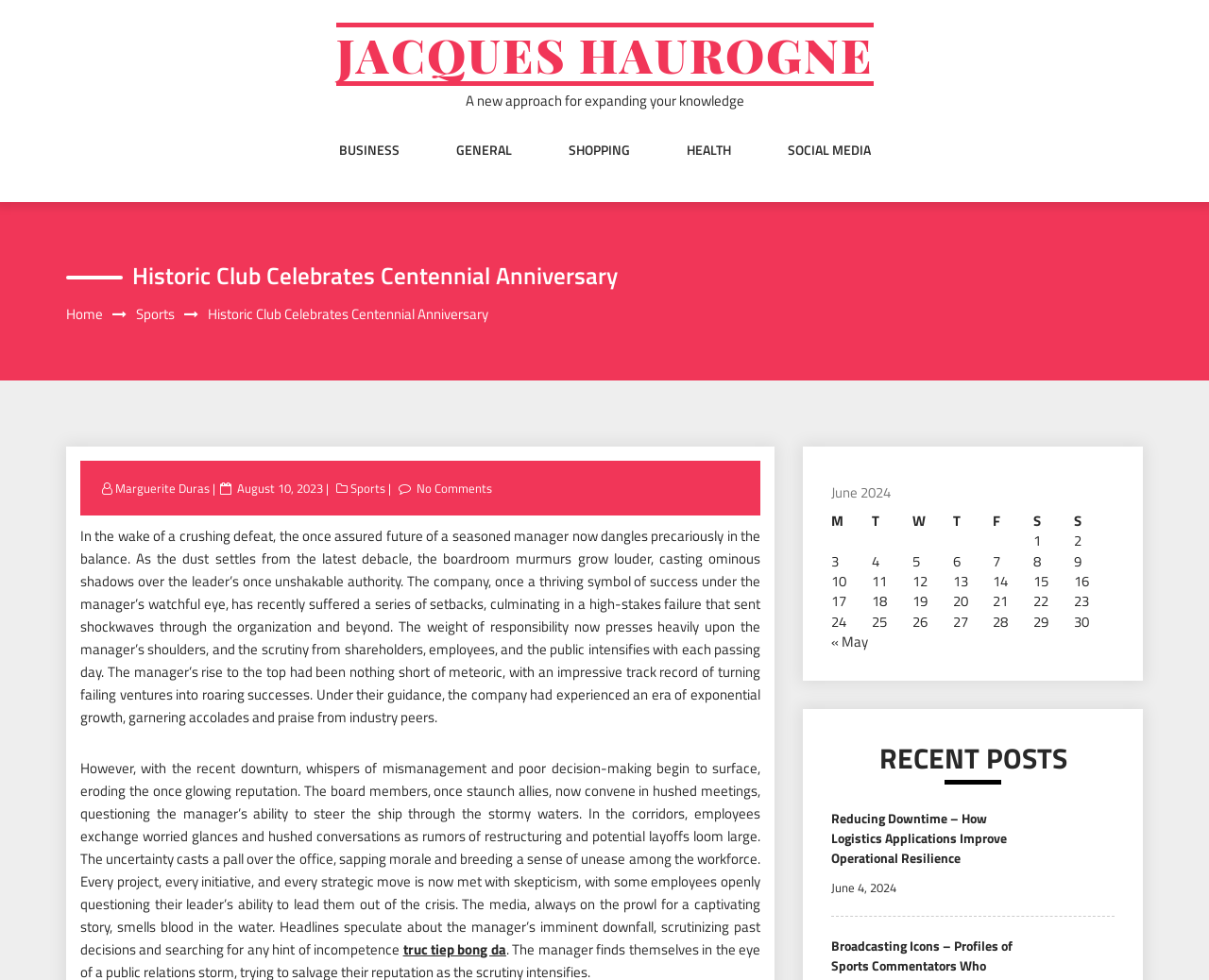Provide the bounding box coordinates of the HTML element described by the text: "truc tiep bong da".

[0.333, 0.957, 0.419, 0.98]